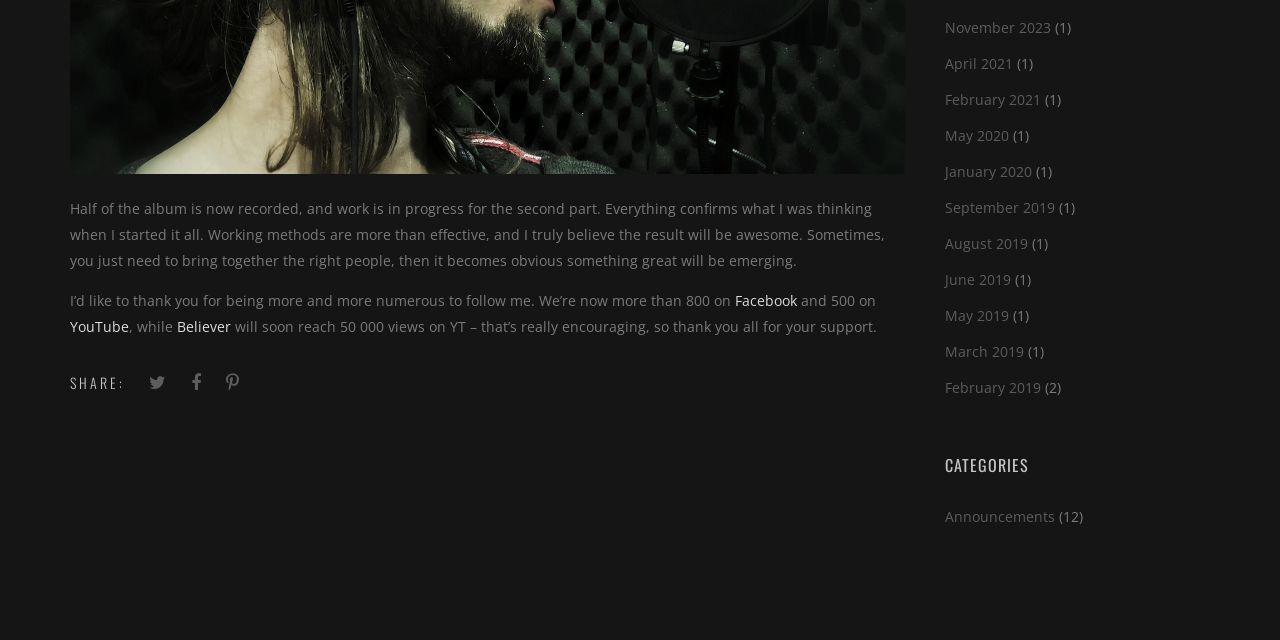Given the description "YouTube", provide the bounding box coordinates of the corresponding UI element.

[0.055, 0.496, 0.101, 0.525]